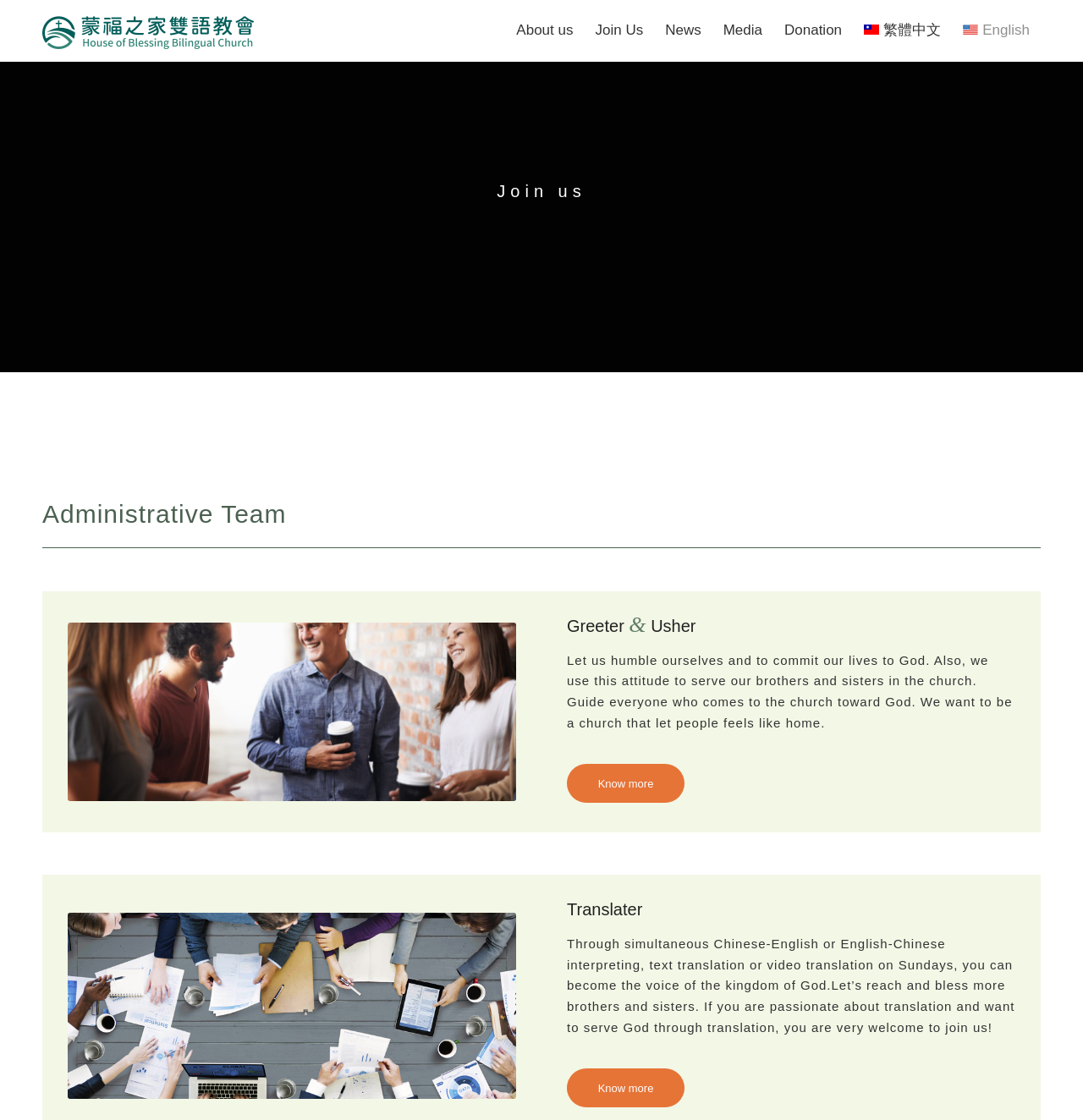Write a detailed summary of the webpage, including text, images, and layout.

The webpage is about Connect Ministry, a bilingual church. At the top, there is a logo with the church's name in both English and Chinese, accompanied by a link to the church's homepage. Below the logo, there is a navigation menu with links to various sections, including "About us", "Join Us", "News", "Media", "Donation", and language options for Traditional Chinese and English.

The main content of the page is divided into sections. The first section has a heading "Join us" and describes the church's mission to serve and guide people towards God. Below this section, there is a table with three columns, each containing information about a different ministry team. The first column has a heading "Administrative Team", but no further information is provided. The second column has a heading "Greeter & Usher" and a paragraph describing the team's role in serving the church. There is also an image and a "Know more" link in this column. The third column has a heading "Translater" and a paragraph describing the team's role in translation and interpretation. There is also an image and a "Know more" link in this column.

Throughout the page, there are several images, but their content is not described. The overall layout is organized, with clear headings and concise text, making it easy to navigate and understand the church's ministries and mission.